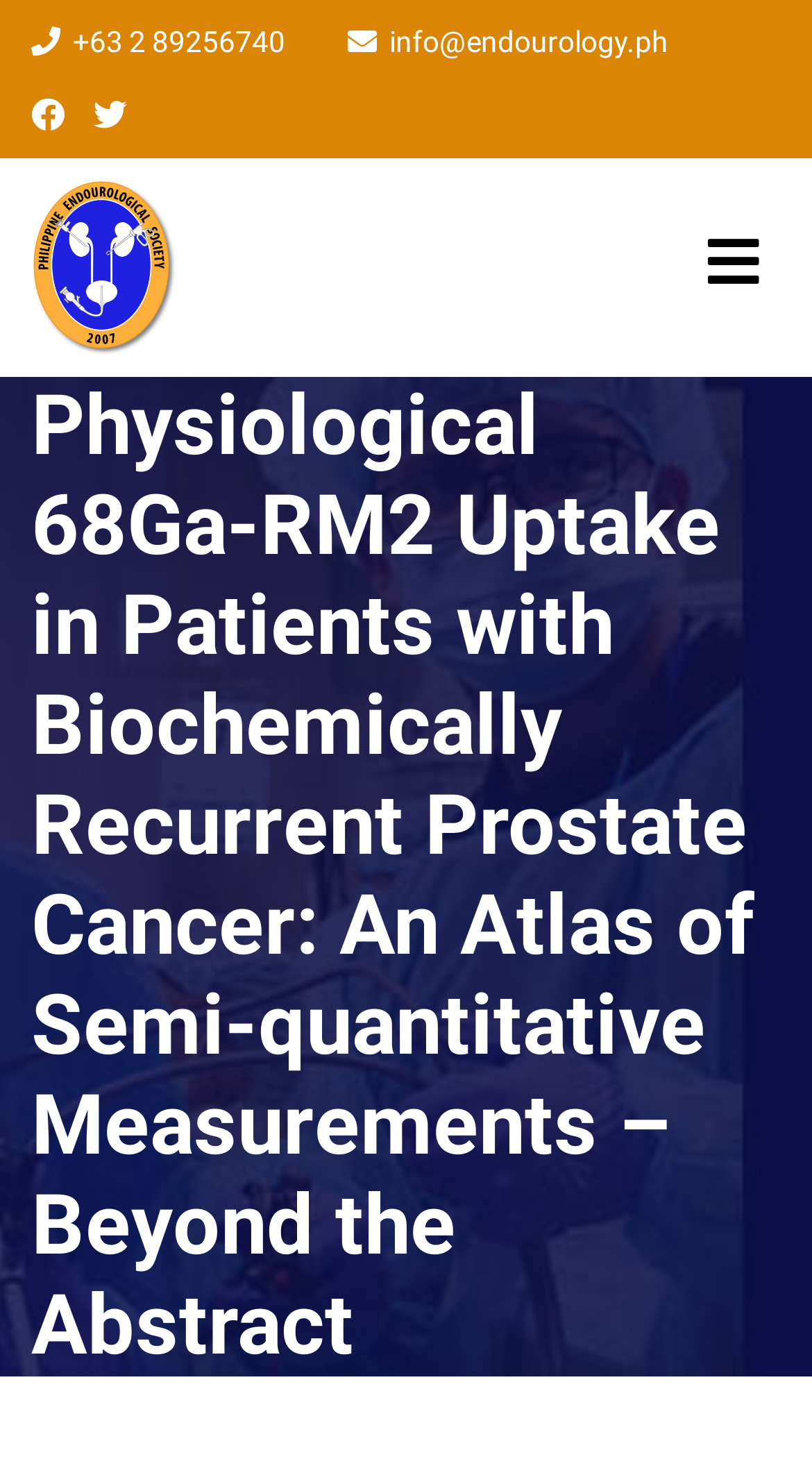What is the email address?
Give a single word or phrase answer based on the content of the image.

info@endourology.ph